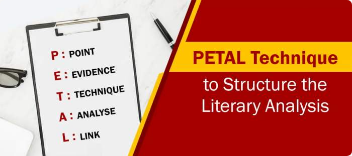What is the purpose of the PETAL technique?
From the image, respond using a single word or phrase.

To build cohesive and analytical arguments